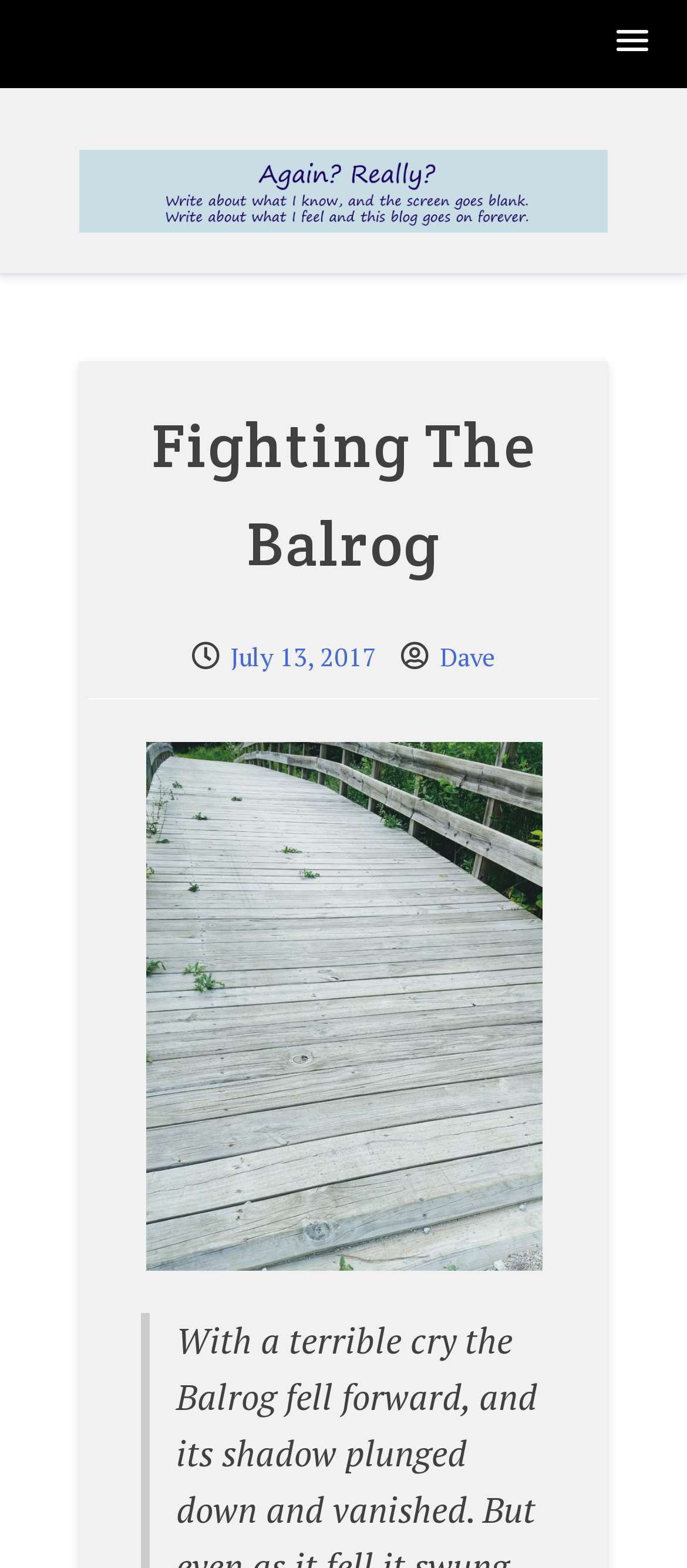Identify the bounding box for the UI element specified in this description: "MENU". The coordinates must be four float numbers between 0 and 1, formatted as [left, top, right, bottom].

[0.872, 0.011, 0.974, 0.044]